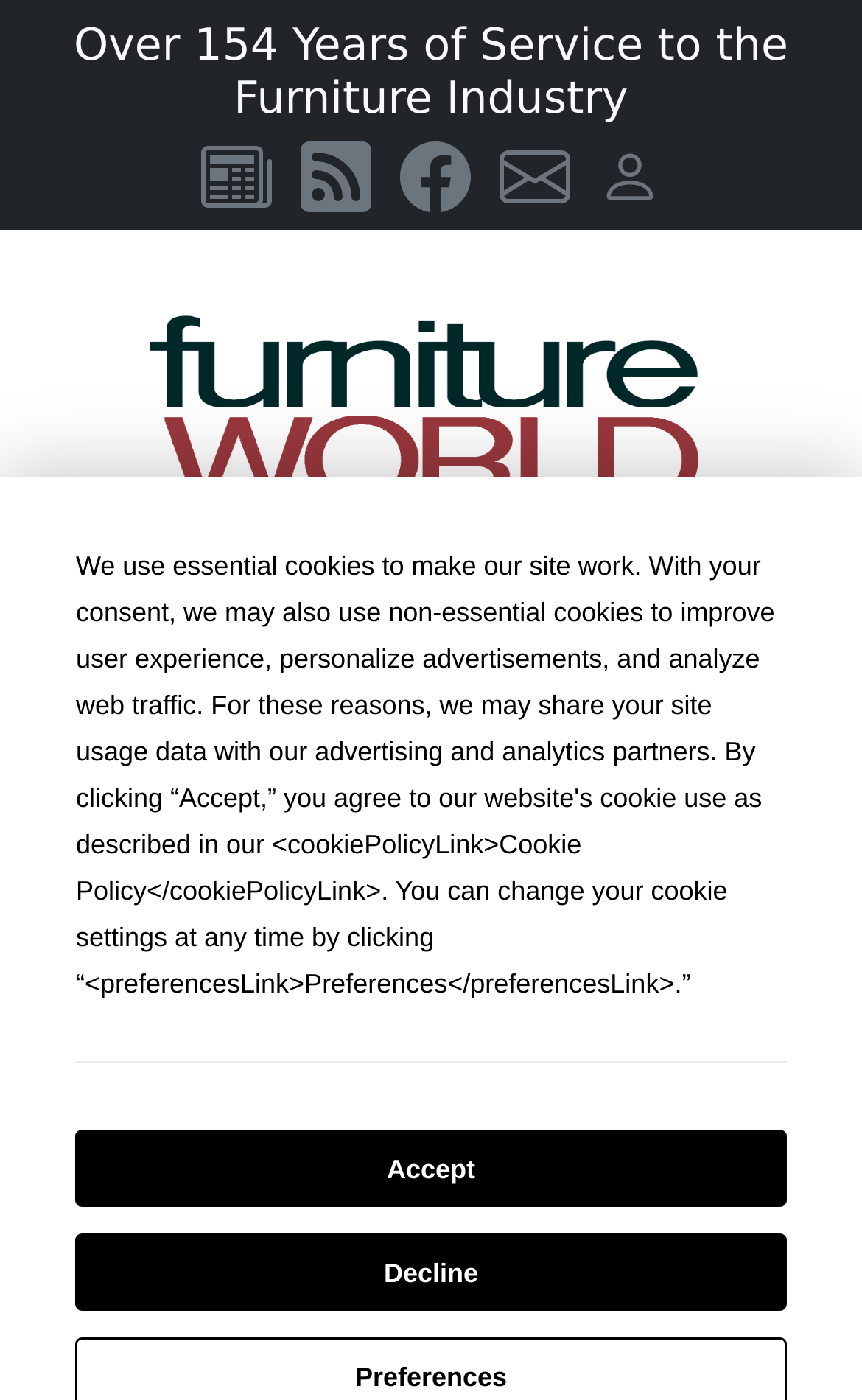What is the name of the magazine?
Please use the image to deliver a detailed and complete answer.

The name of the magazine can be found in the heading element 'Over 154 Years of Service to the Furniture Industry' and also in the image element 'Furniture World Logo'.